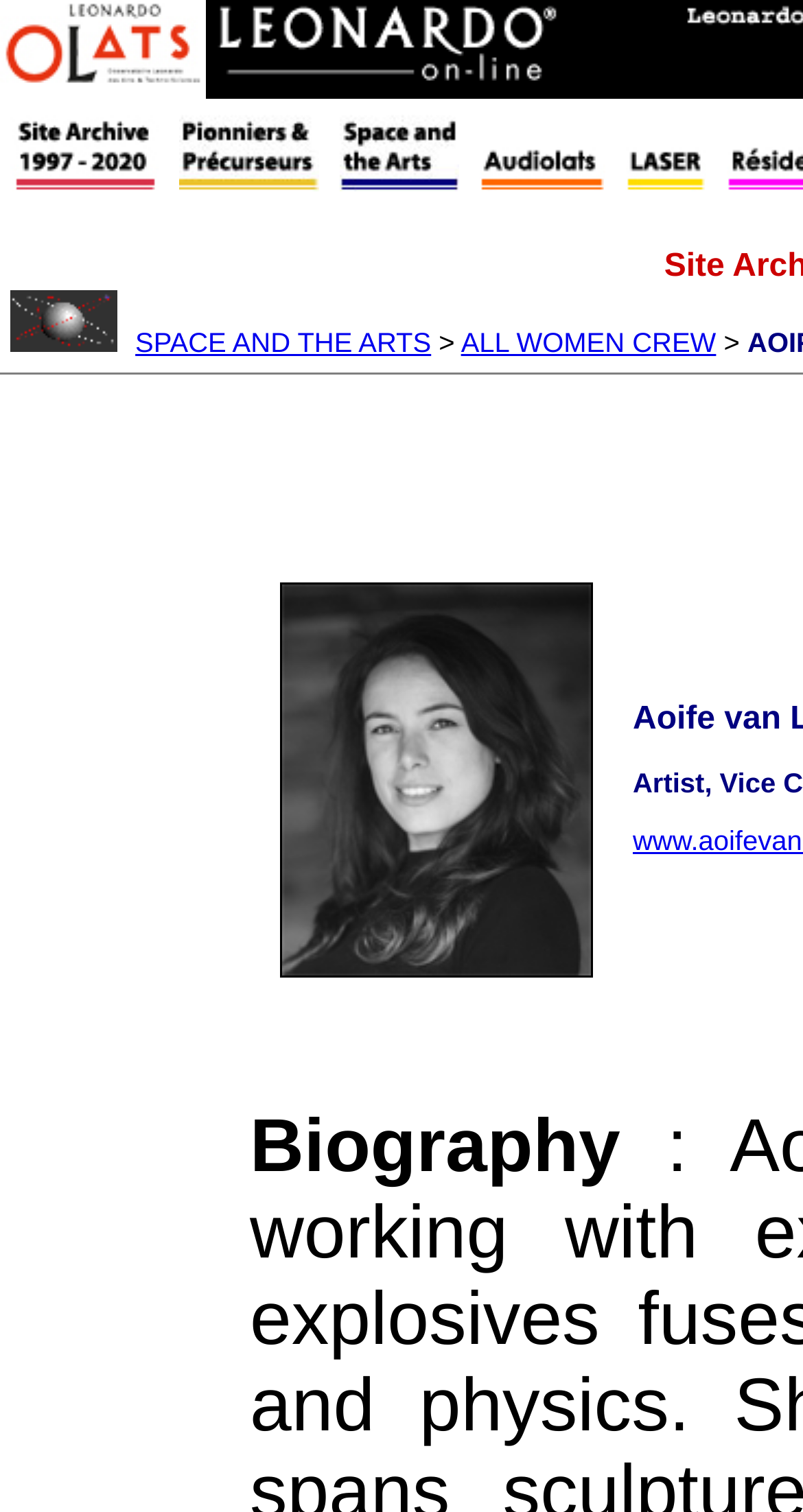Please specify the bounding box coordinates of the area that should be clicked to accomplish the following instruction: "learn about ALL WOMEN CREW". The coordinates should consist of four float numbers between 0 and 1, i.e., [left, top, right, bottom].

[0.574, 0.217, 0.892, 0.237]